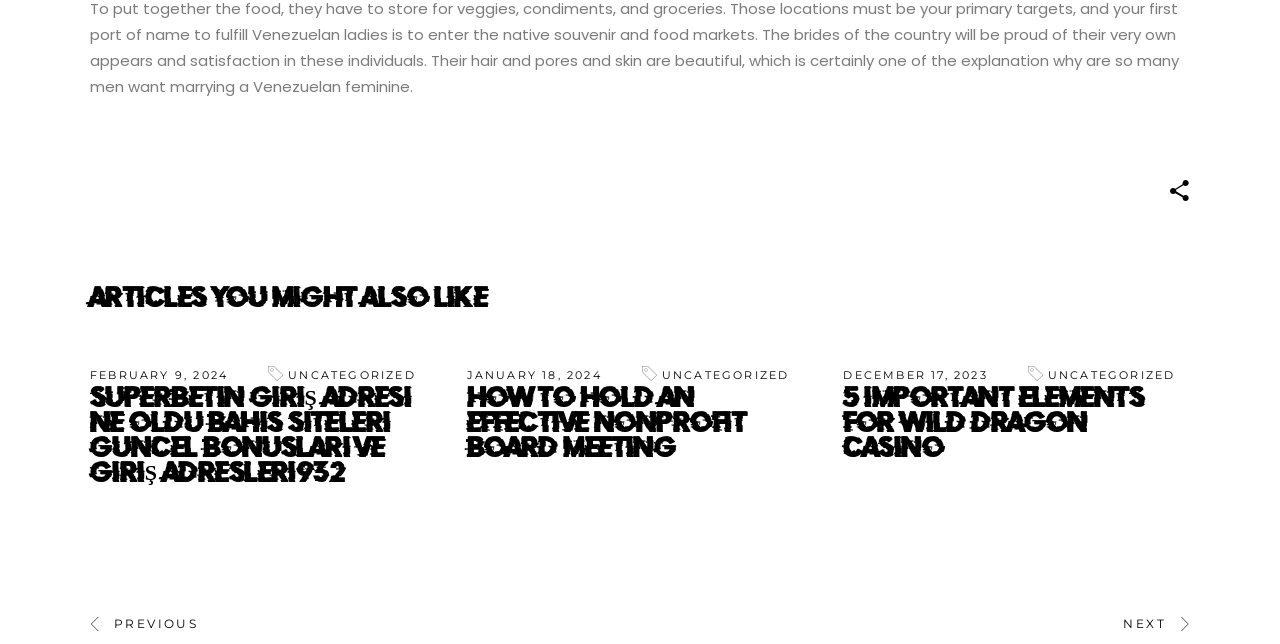Determine the bounding box coordinates for the clickable element to execute this instruction: "go to next page". Provide the coordinates as four float numbers between 0 and 1, i.e., [left, top, right, bottom].

[0.878, 0.955, 0.93, 0.984]